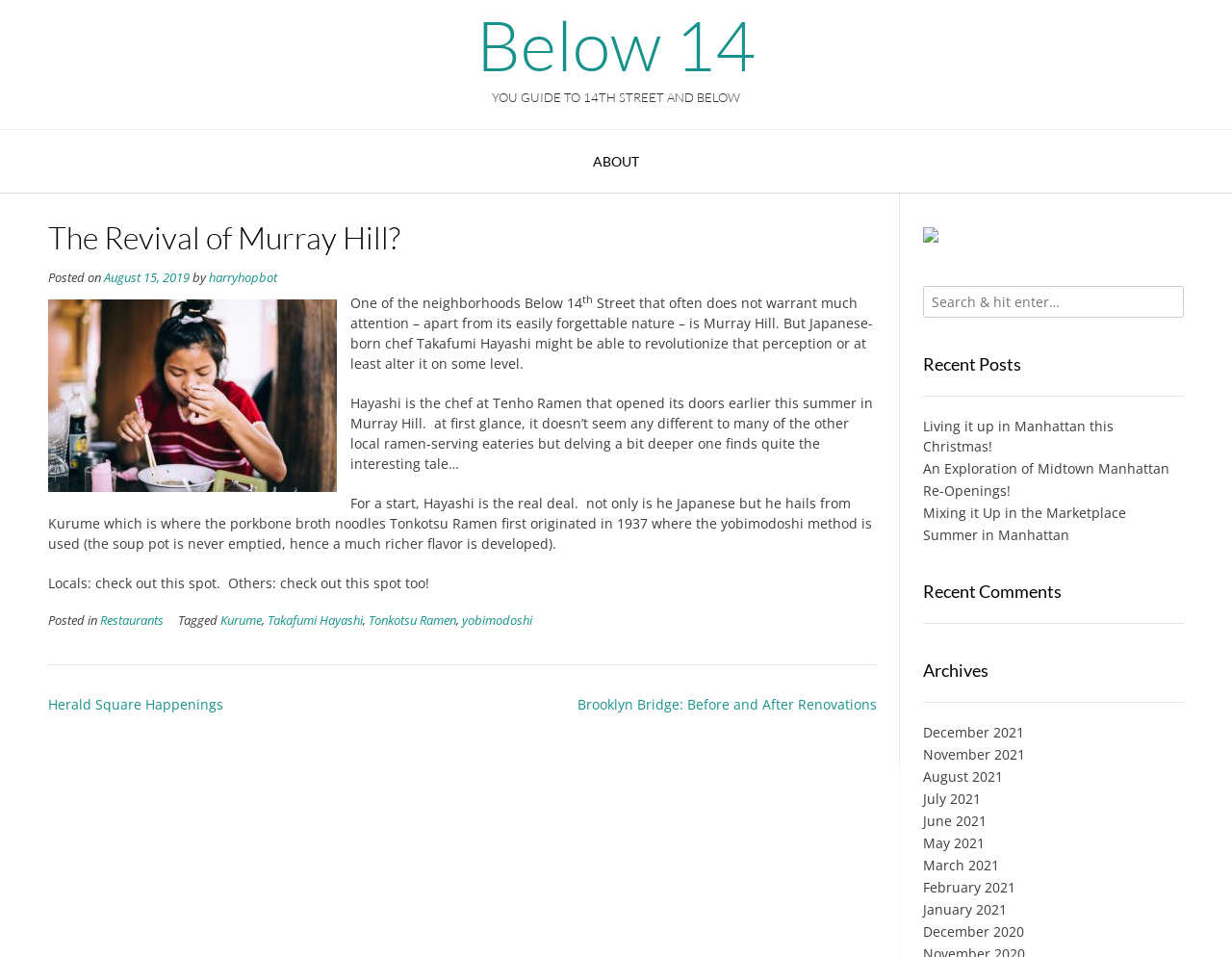Could you indicate the bounding box coordinates of the region to click in order to complete this instruction: "Read the article 'The Revival of Murray Hill?'".

[0.039, 0.232, 0.712, 0.695]